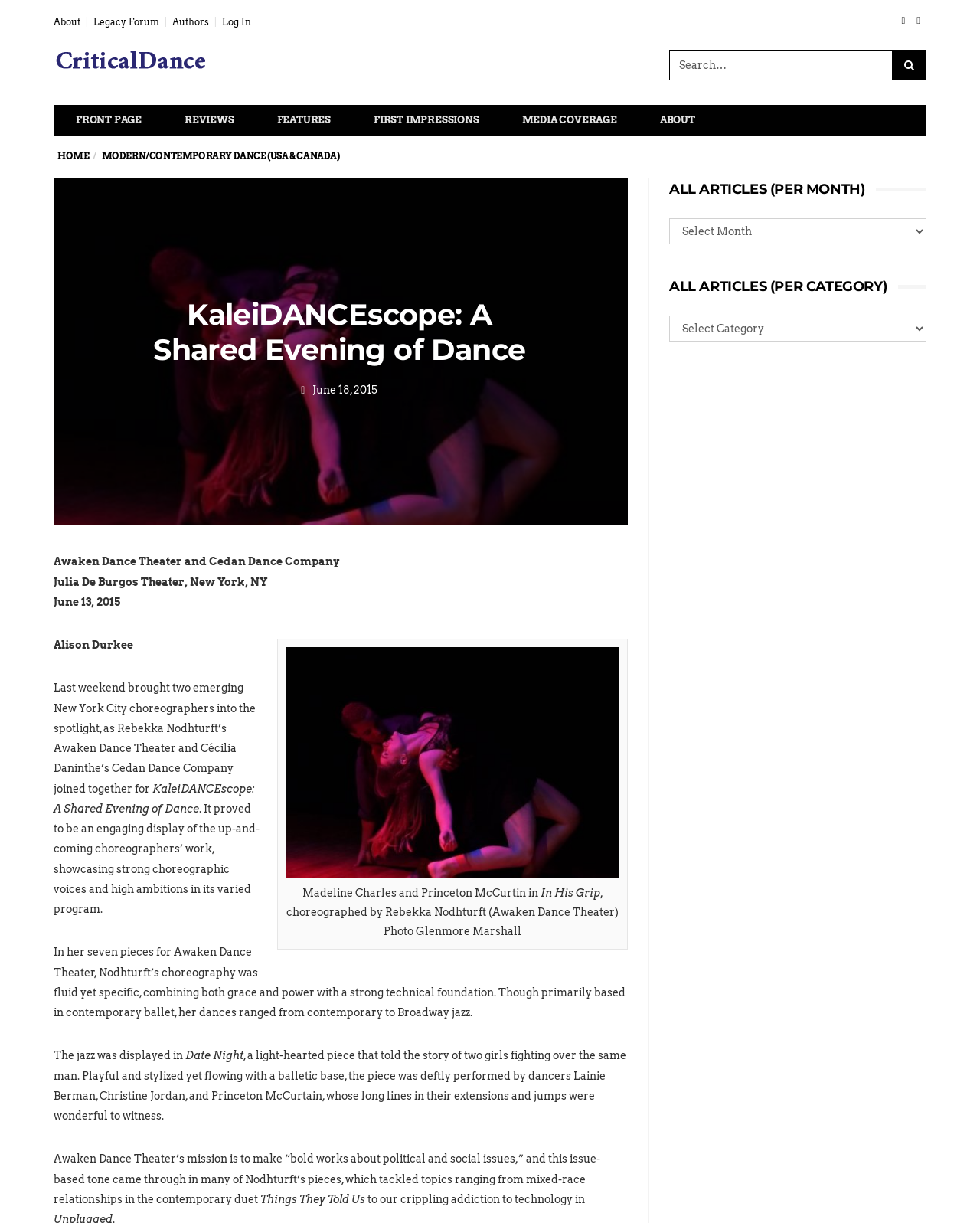Identify the bounding box coordinates for the UI element mentioned here: "aria-describedby="searchAddon1" name="s" placeholder="Search…" title="Search for:"". Provide the coordinates as four float values between 0 and 1, i.e., [left, top, right, bottom].

[0.683, 0.041, 0.911, 0.066]